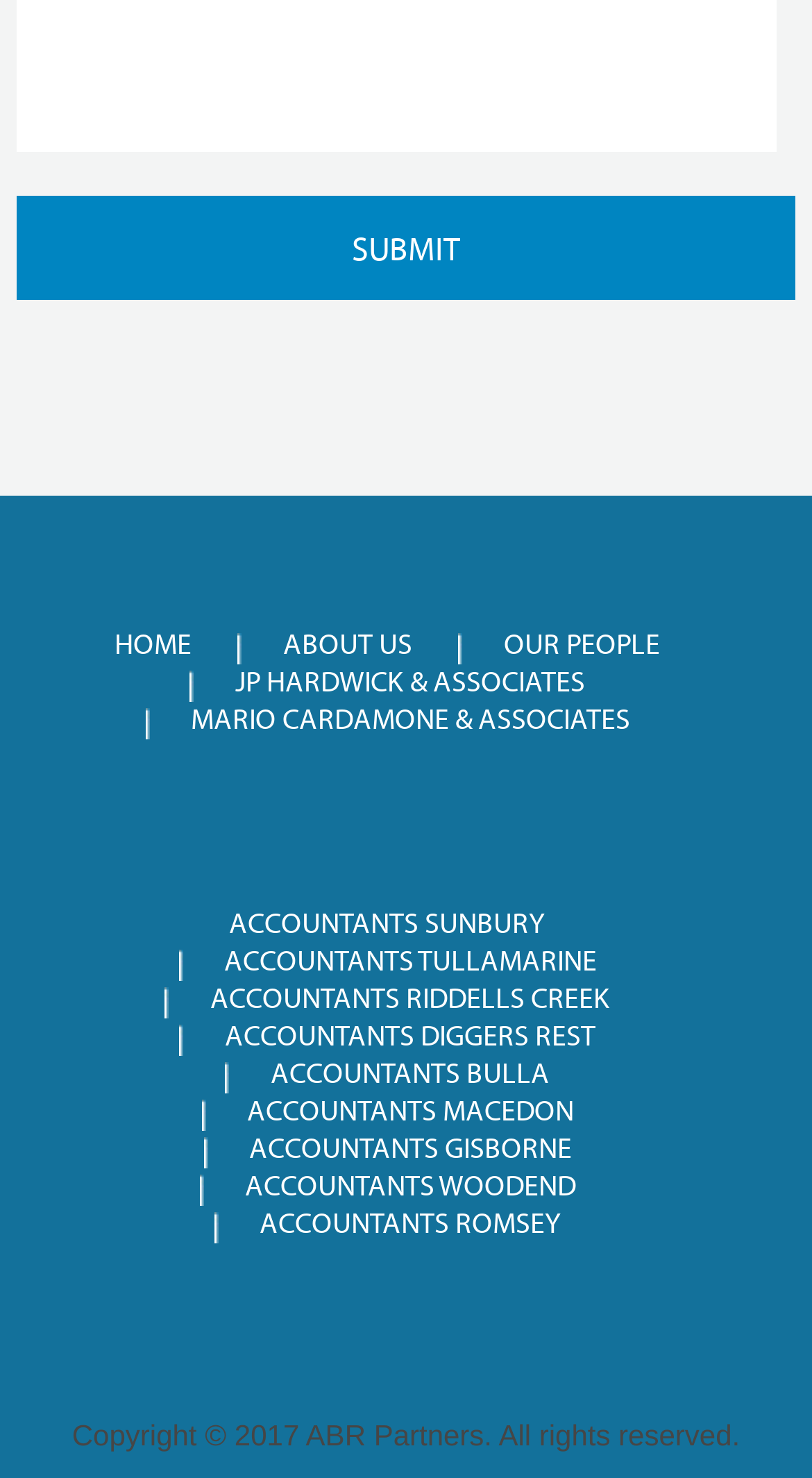From the webpage screenshot, predict the bounding box coordinates (top-left x, top-left y, bottom-right x, bottom-right y) for the UI element described here: Images

None